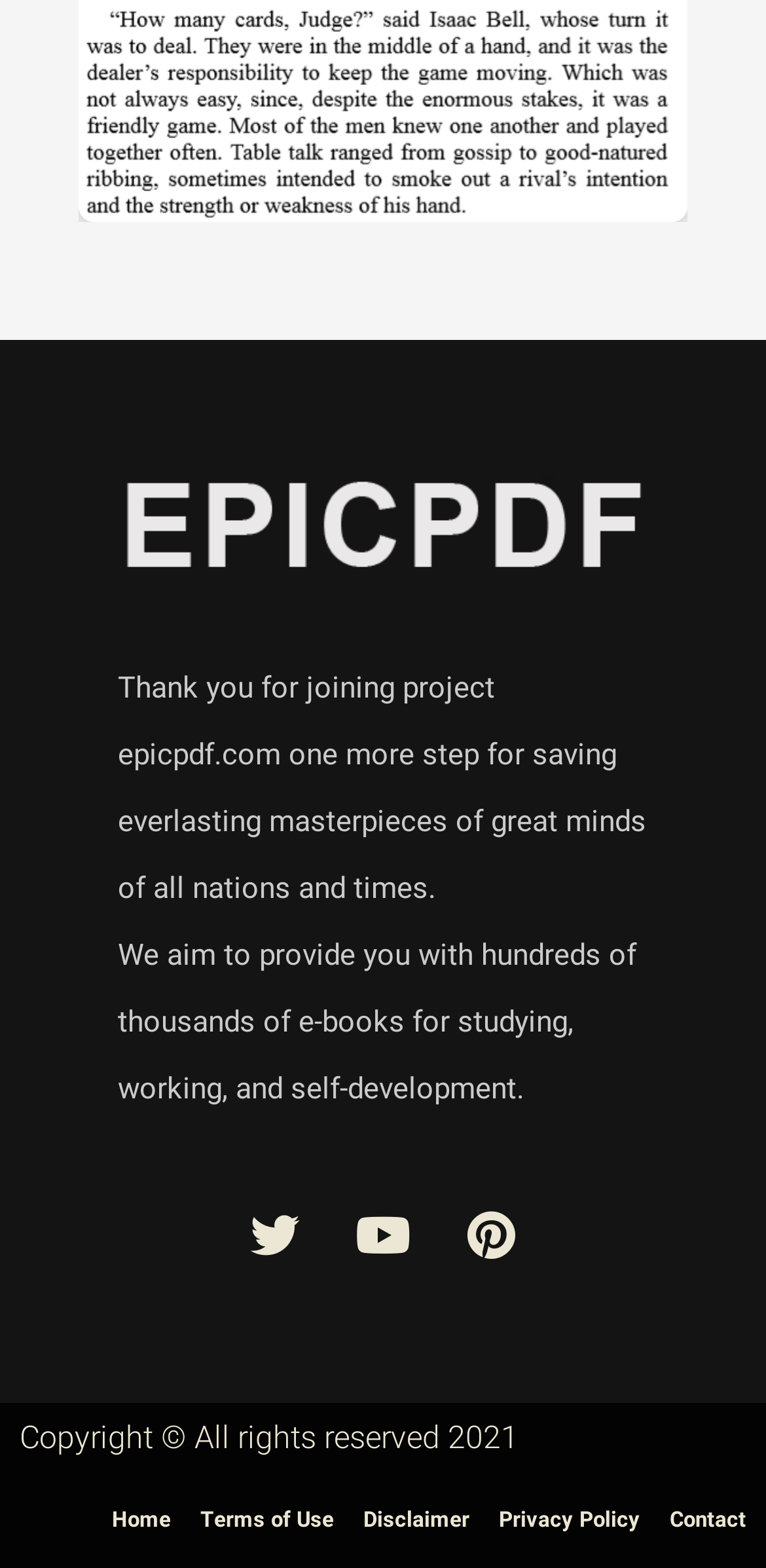Please identify the bounding box coordinates of the clickable region that I should interact with to perform the following instruction: "View Youtube channel". The coordinates should be expressed as four float numbers between 0 and 1, i.e., [left, top, right, bottom].

[0.436, 0.756, 0.564, 0.819]